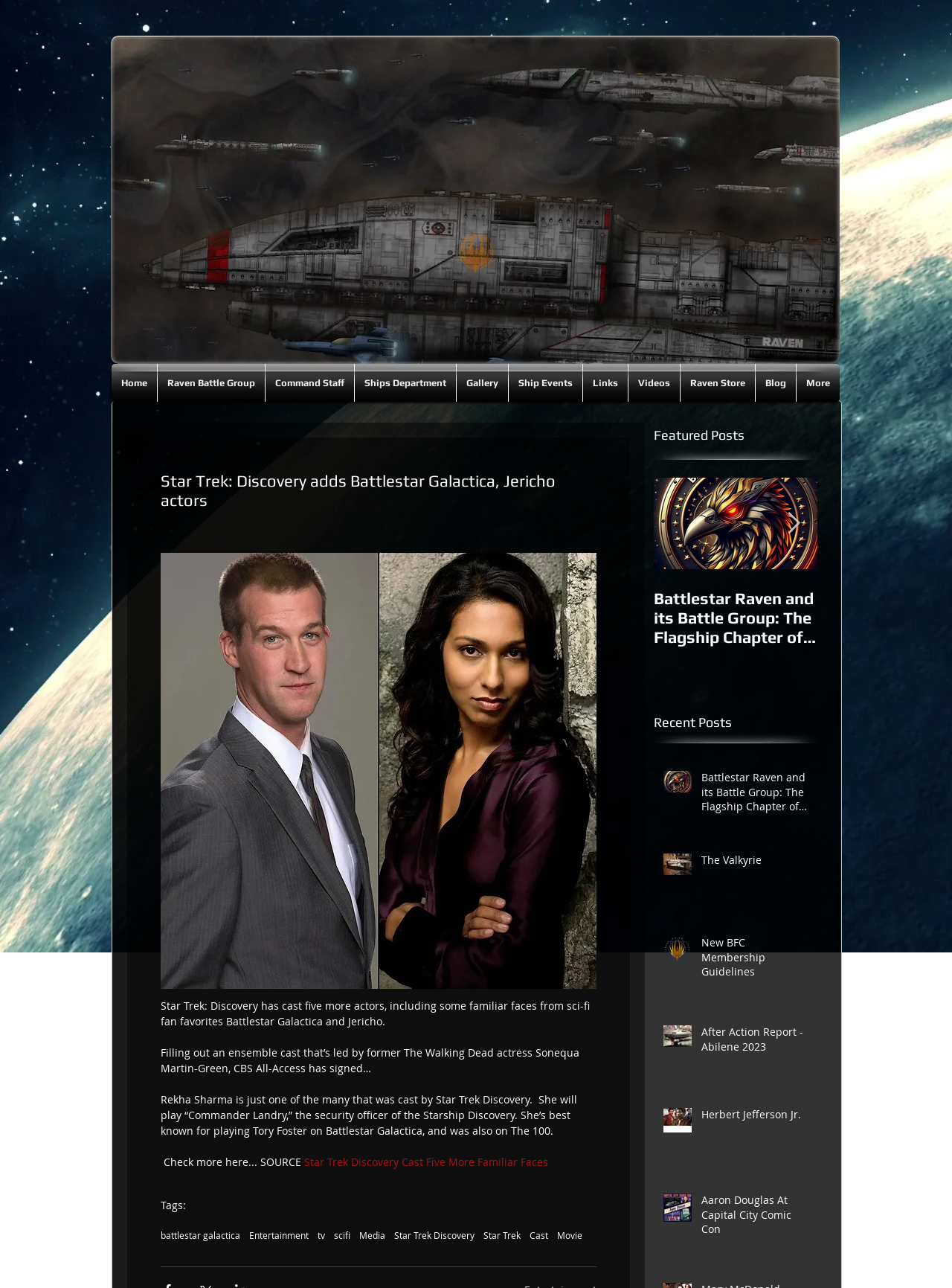Please specify the bounding box coordinates of the region to click in order to perform the following instruction: "Click the 'Next Item' button".

[0.827, 0.398, 0.841, 0.415]